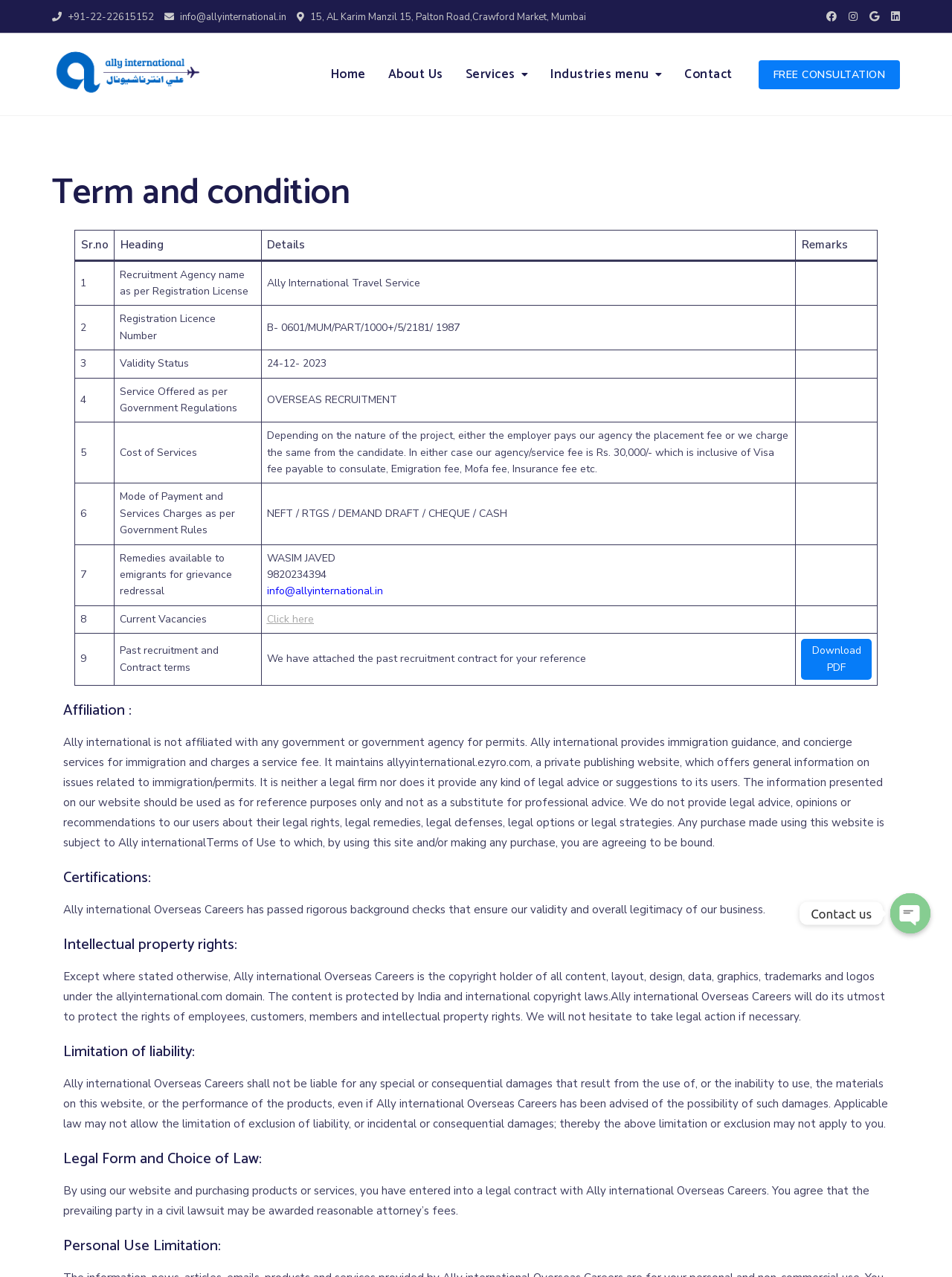Please identify the primary heading on the webpage and return its text.

Term and condition